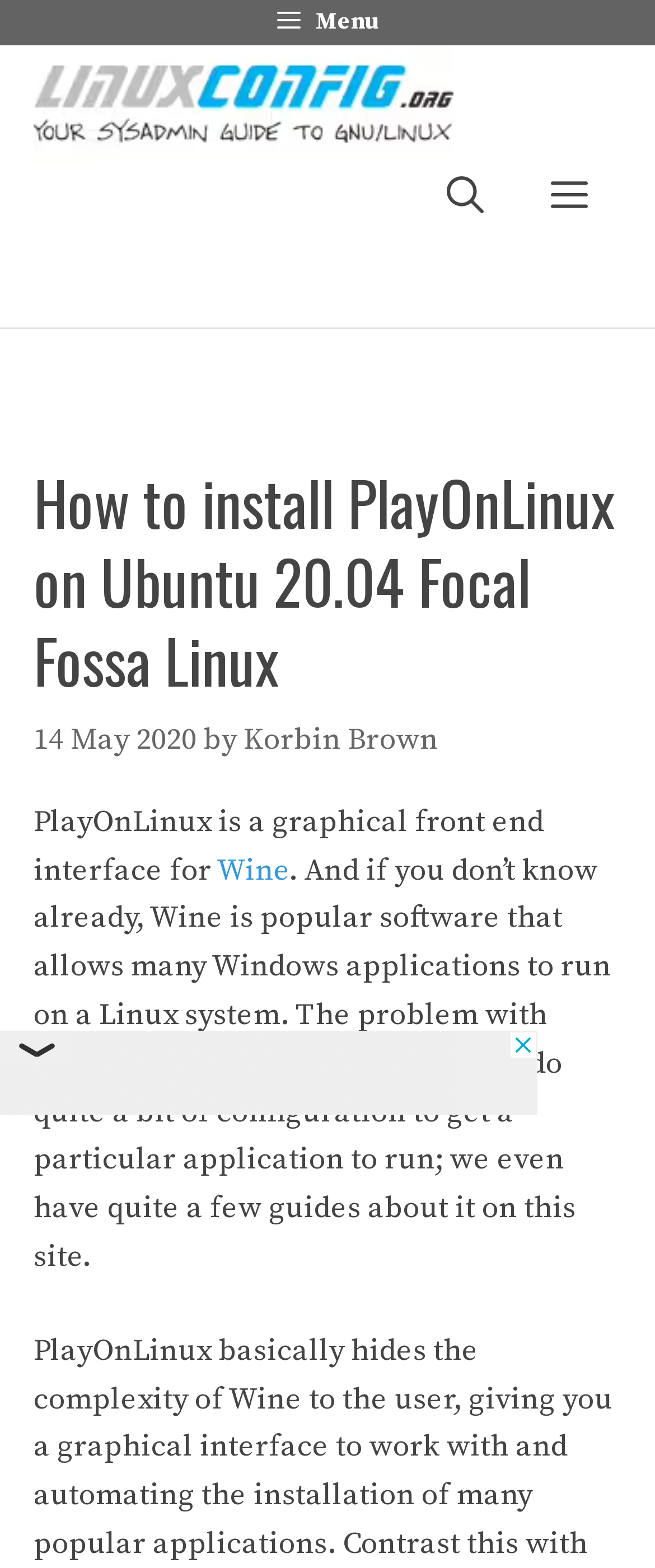What is the purpose of PlayOnLinux?
Please respond to the question thoroughly and include all relevant details.

I found the purpose of PlayOnLinux by reading the static text in the article, which states that PlayOnLinux is a 'graphical front end interface for Wine'.